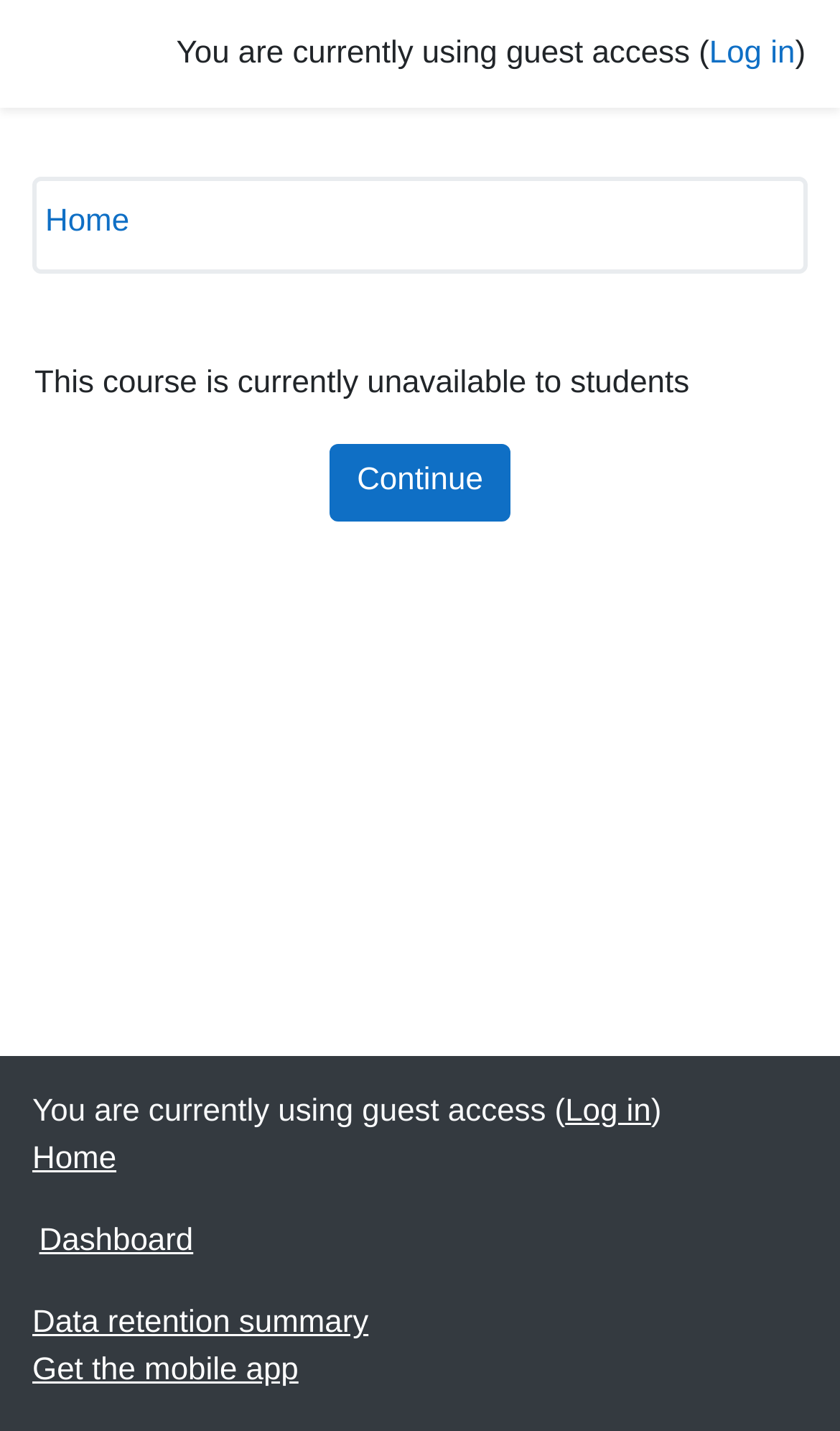Examine the screenshot and answer the question in as much detail as possible: What is the purpose of the 'Continue' button?

The 'Continue' button is likely used to proceed with the course despite it being currently unavailable to students, as indicated by the text 'This course is currently unavailable to students'.